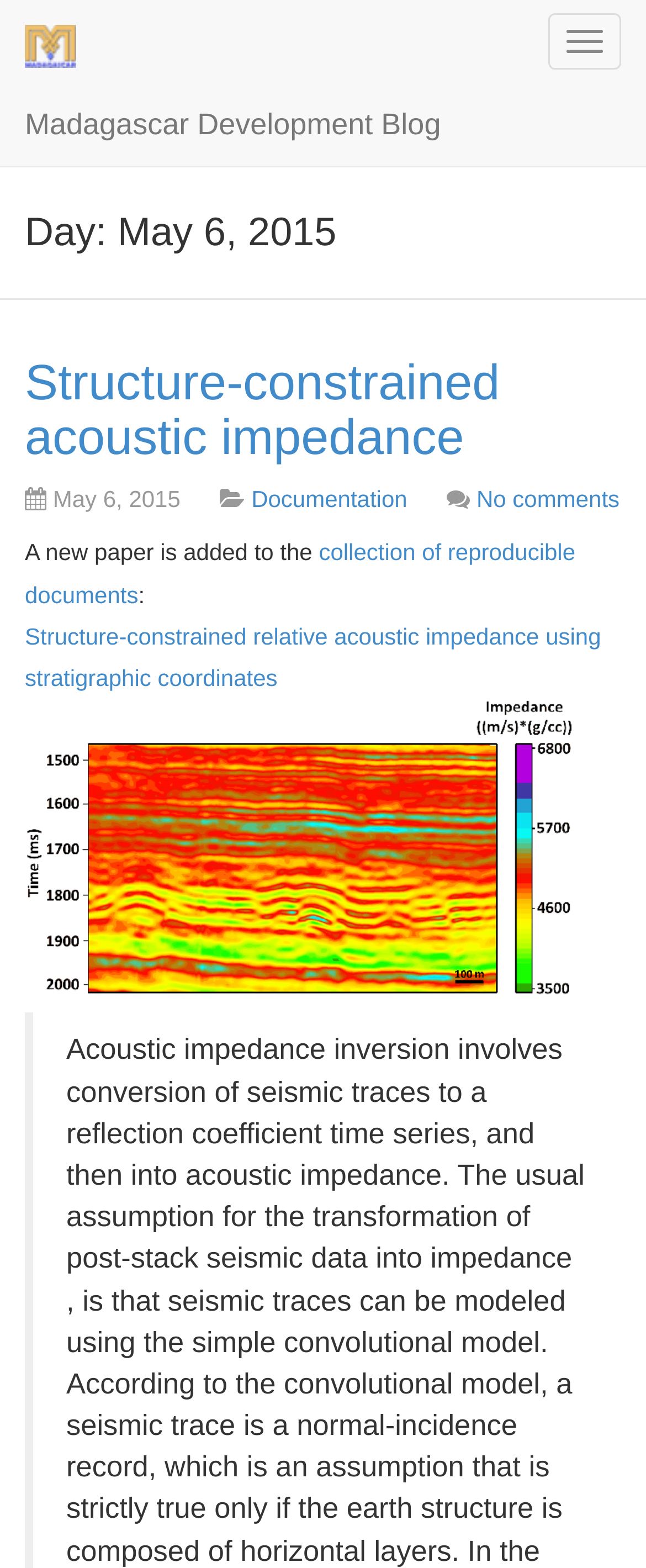Show the bounding box coordinates of the region that should be clicked to follow the instruction: "Go to Documentation."

[0.389, 0.31, 0.63, 0.327]